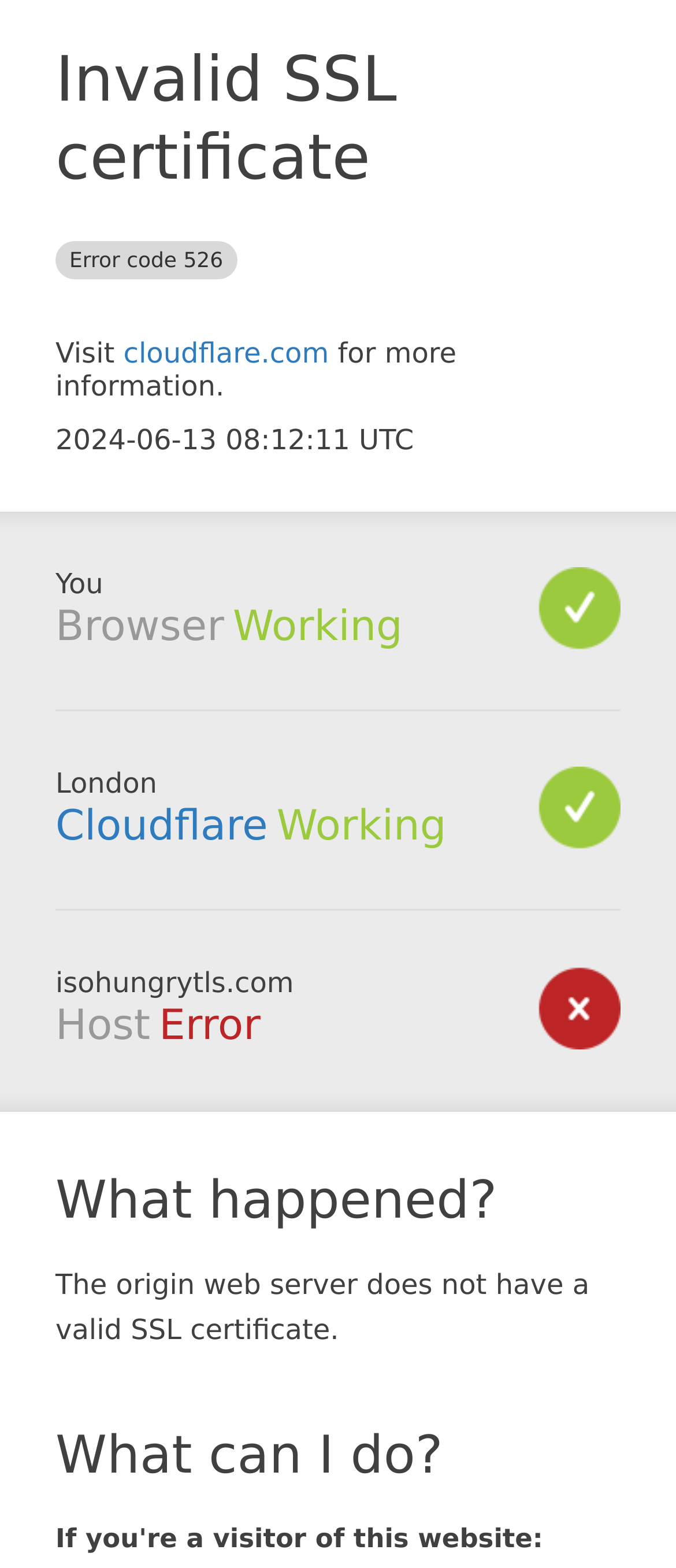Identify the webpage's primary heading and generate its text.

Invalid SSL certificate Error code 526